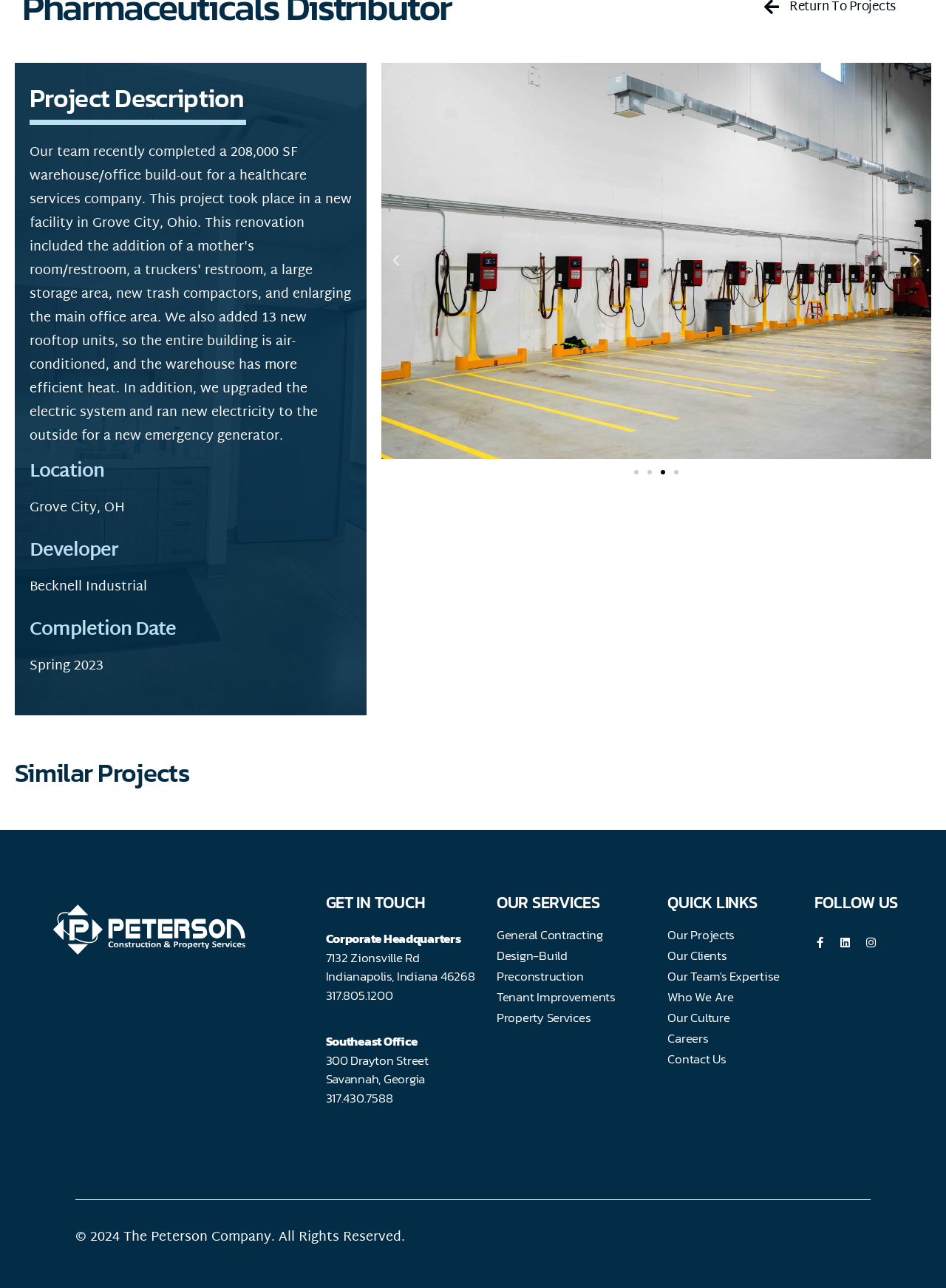Mark the bounding box of the element that matches the following description: "General Contracting".

[0.525, 0.722, 0.702, 0.73]